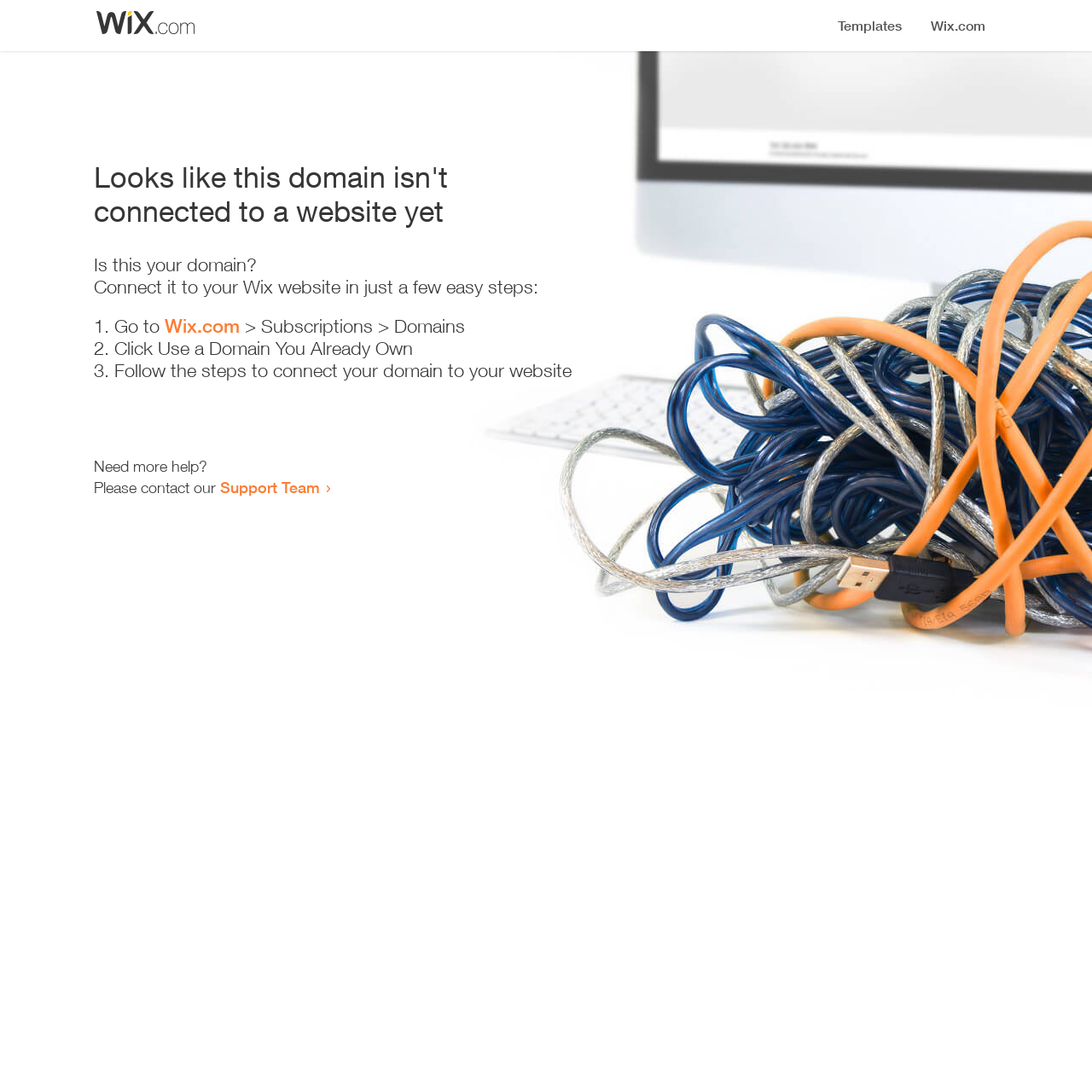What is the first step to connect the domain?
Please give a detailed answer to the question using the information shown in the image.

The first step to connect the domain is to 'Go to Wix.com', as indicated by the list marker '1.' and the static text 'Go to' followed by the link 'Wix.com'.